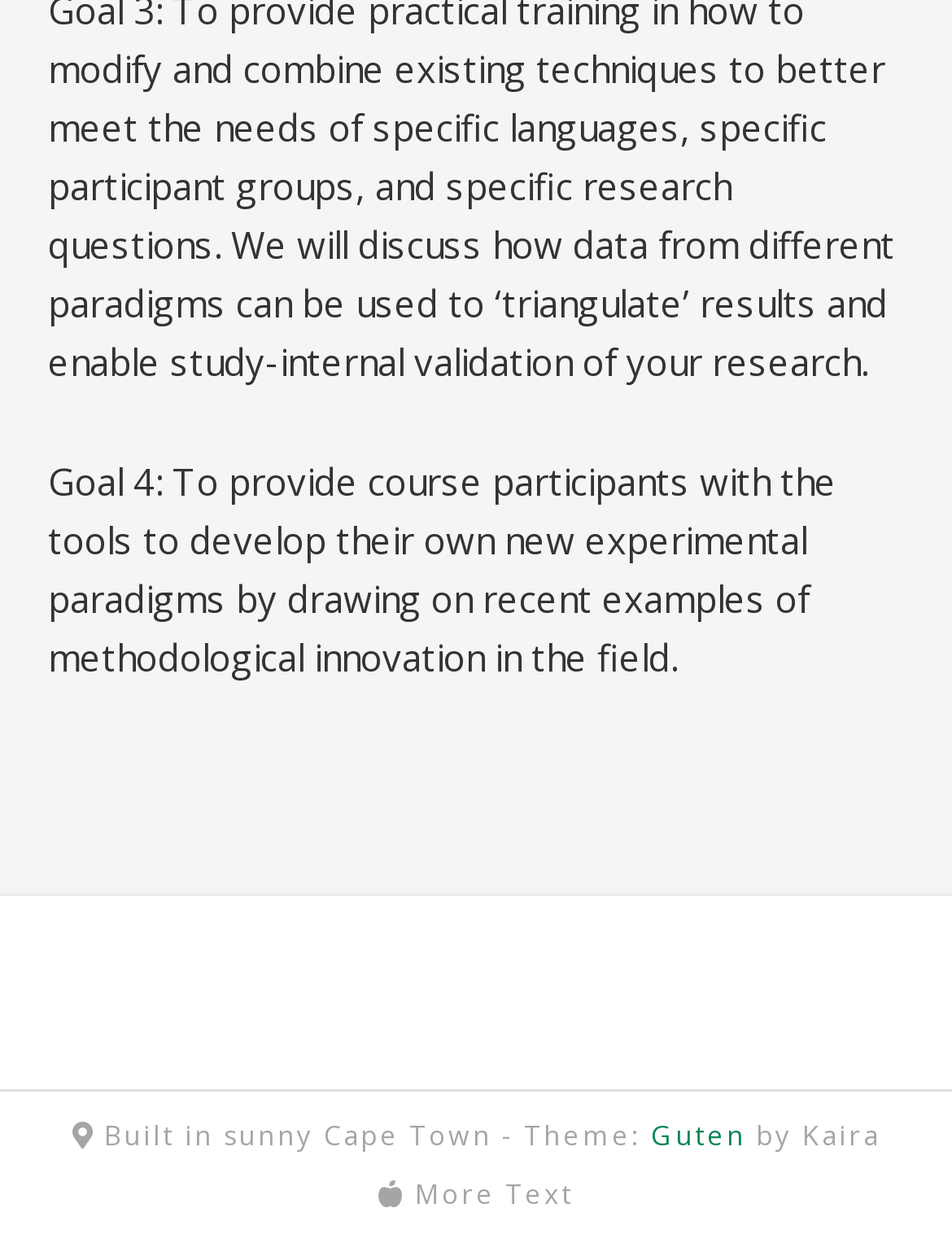Locate and provide the bounding box coordinates for the HTML element that matches this description: "Guten".

[0.683, 0.898, 0.783, 0.927]